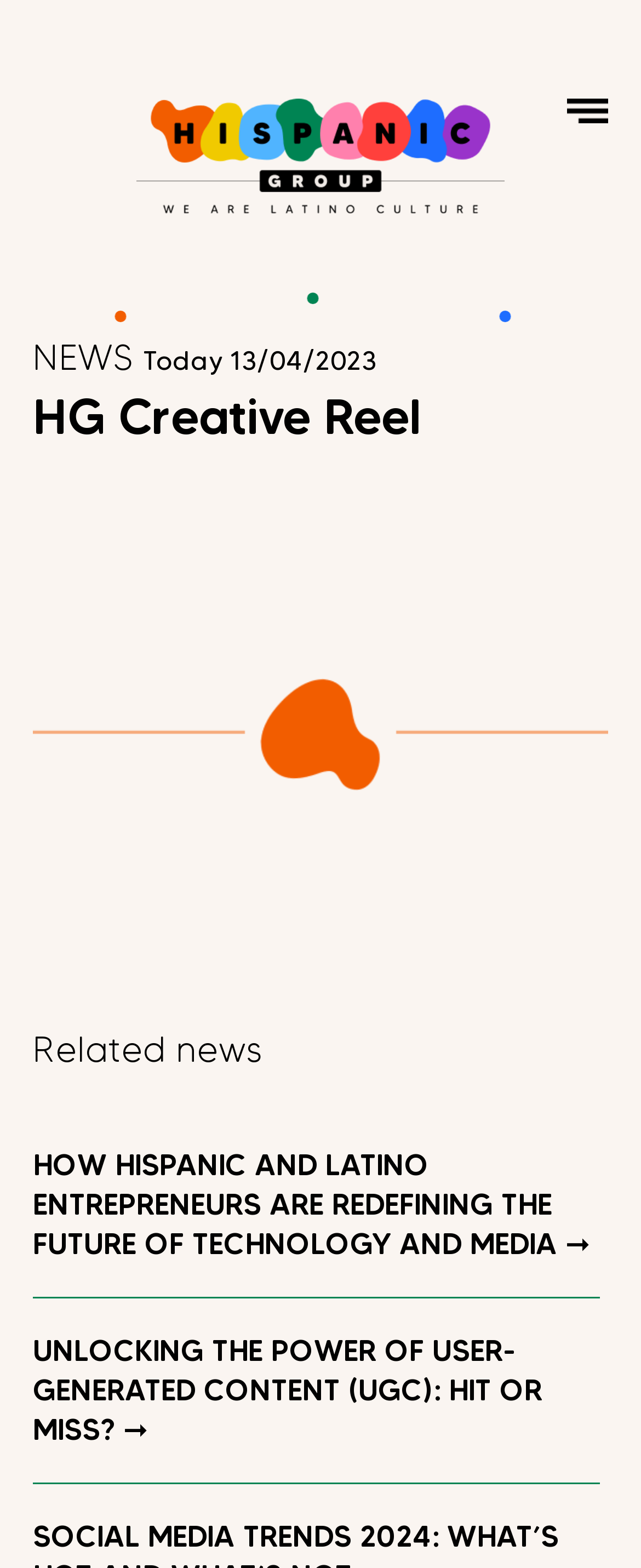Utilize the details in the image to give a detailed response to the question: What is the date of the news today?

The date of the news today can be found in the heading 'NEWS Today 13/04/2023', which is located near the top of the webpage.